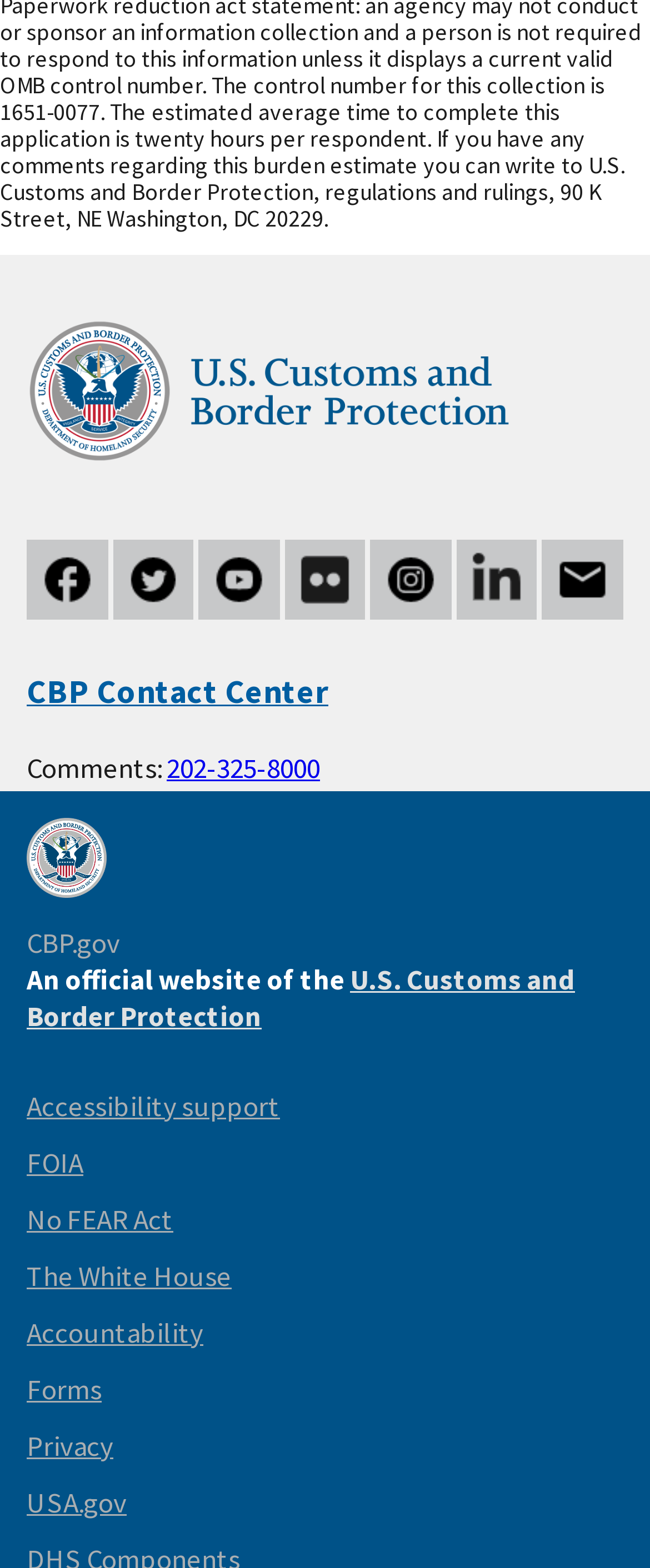Find the bounding box coordinates of the element to click in order to complete this instruction: "Contact CBP". The bounding box coordinates must be four float numbers between 0 and 1, denoted as [left, top, right, bottom].

[0.041, 0.427, 0.505, 0.453]